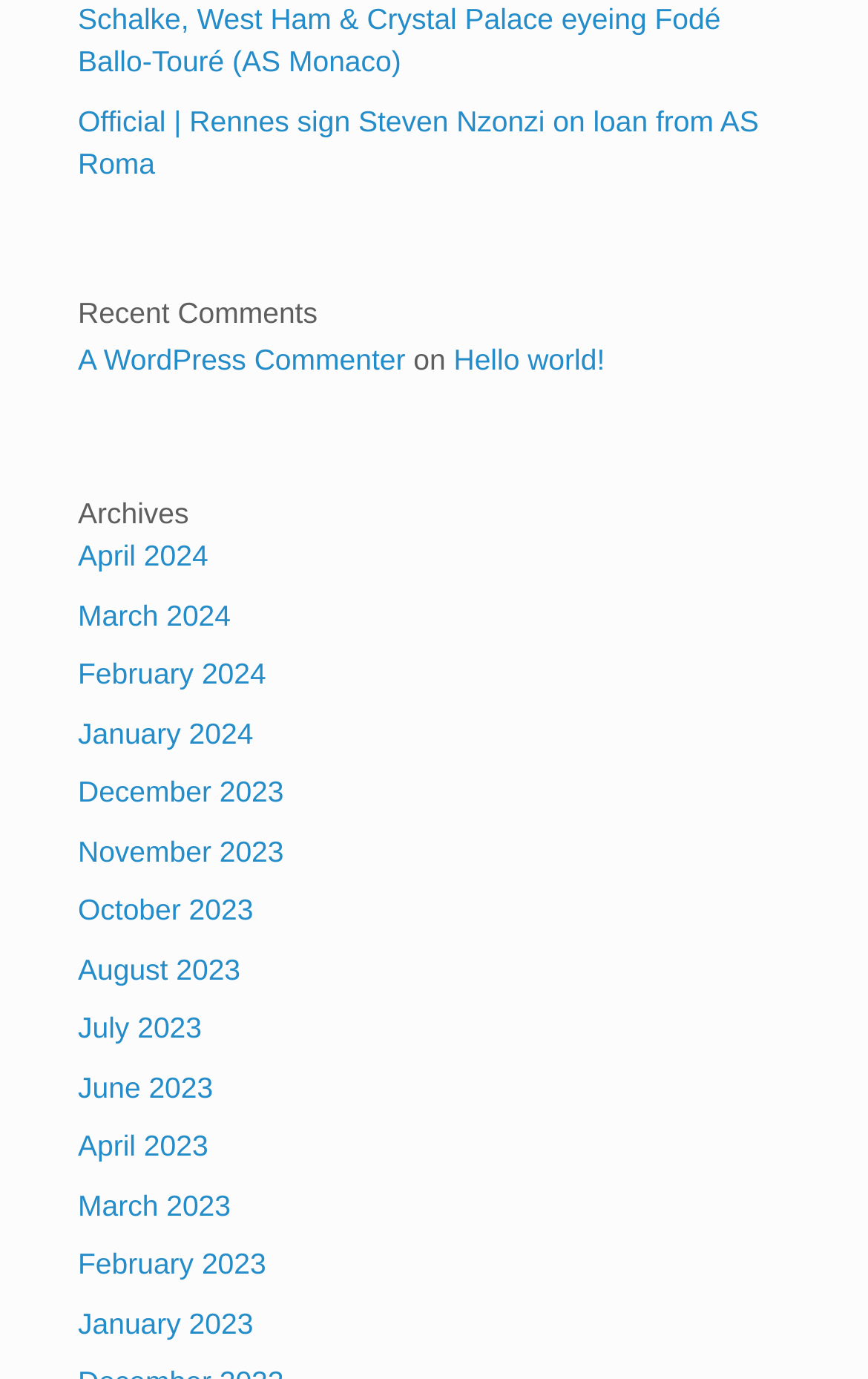What is the name of the author of the first comment?
Look at the image and answer the question using a single word or phrase.

A WordPress Commenter